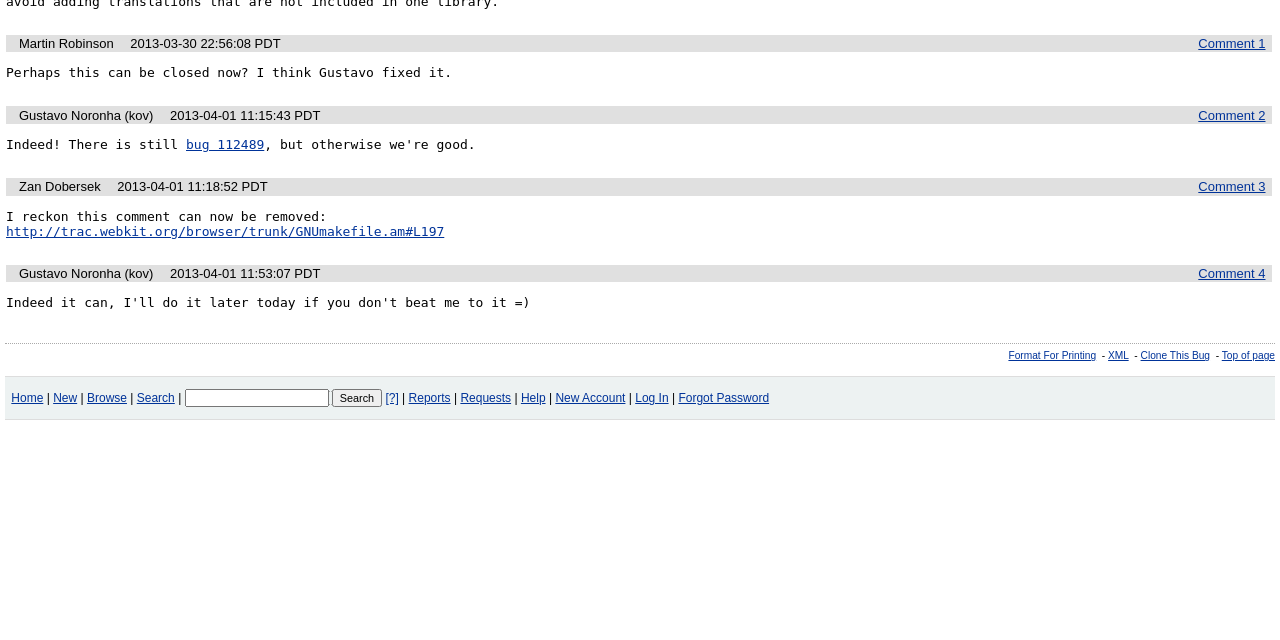Identify the bounding box for the described UI element. Provide the coordinates in (top-left x, top-left y, bottom-right x, bottom-right y) format with values ranging from 0 to 1: Reports

[0.319, 0.611, 0.352, 0.633]